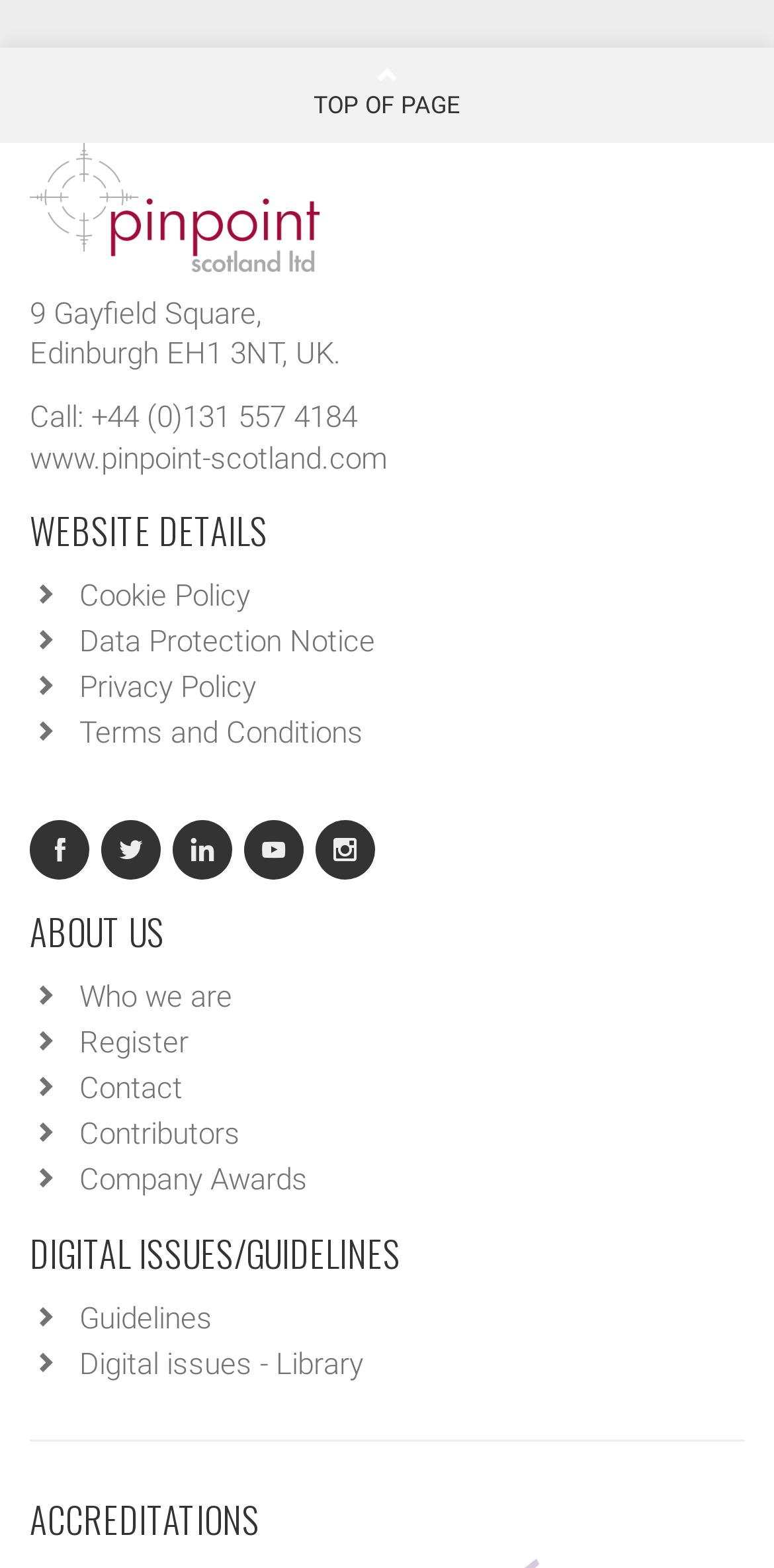Identify the bounding box coordinates for the element that needs to be clicked to fulfill this instruction: "Visit the website". Provide the coordinates in the format of four float numbers between 0 and 1: [left, top, right, bottom].

[0.038, 0.281, 0.5, 0.303]